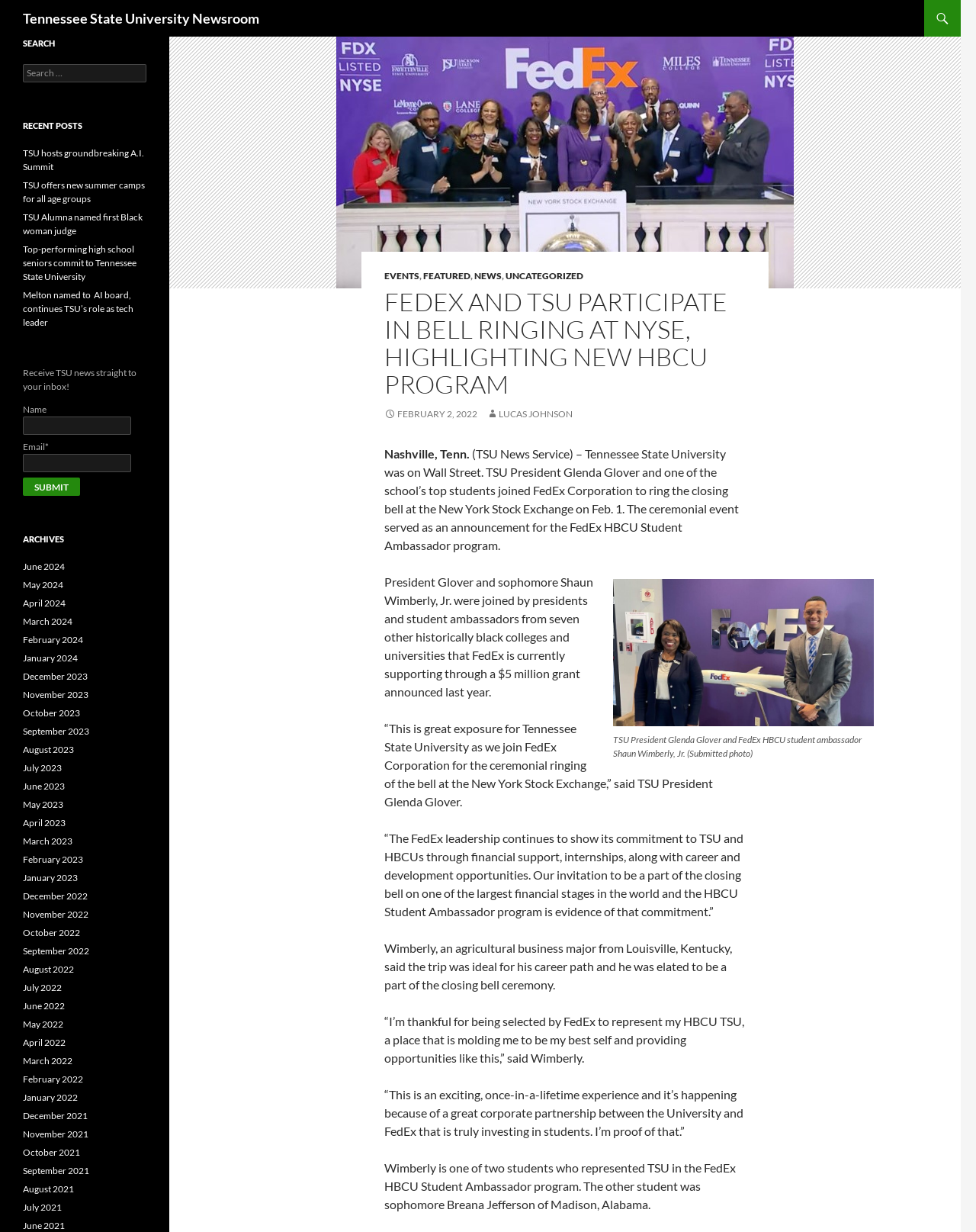What is the name of the program announced by FedEx last year?
Give a detailed explanation using the information visible in the image.

The article mentions that FedEx announced a $5 million grant last year to support historically black colleges and universities, and that the FedEx HBCU Student Ambassador program is part of this initiative, indicating that it is the program announced by FedEx last year.